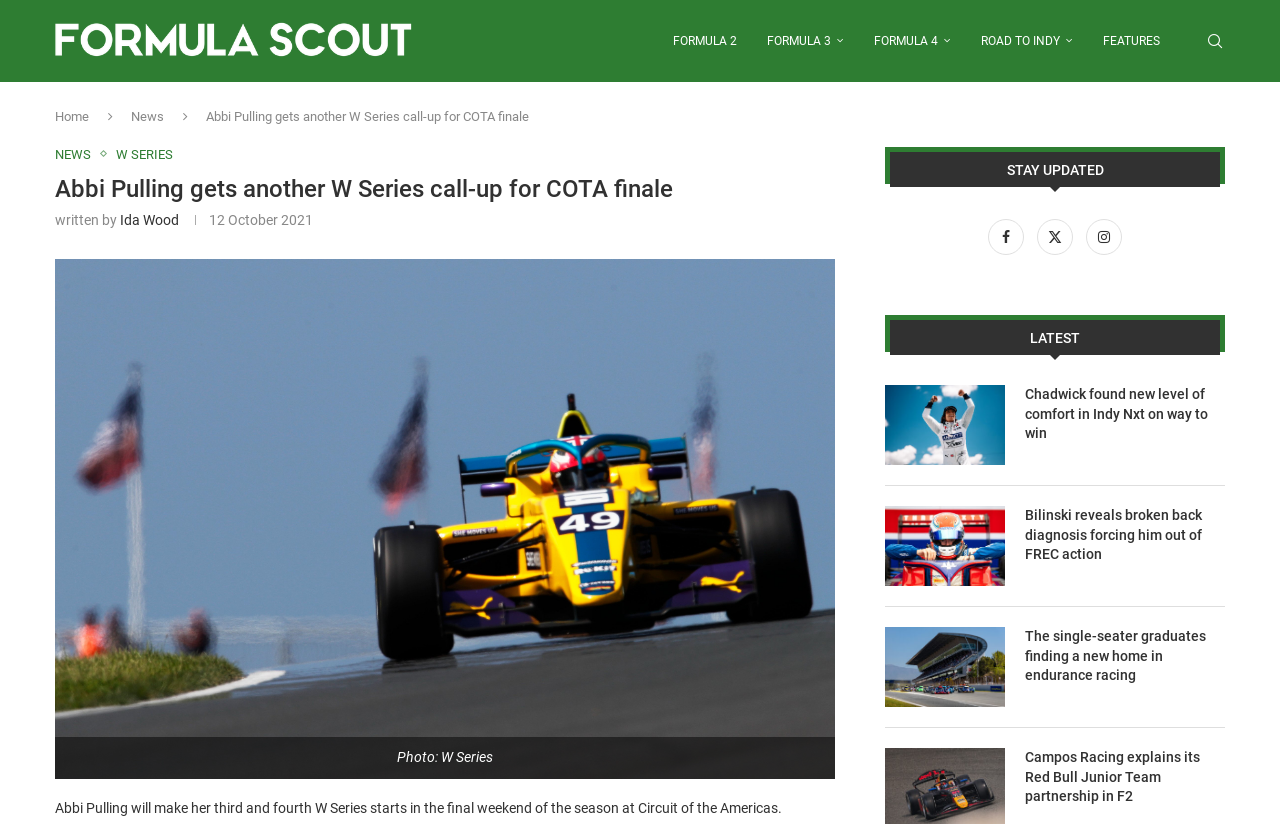What is the latest news article below the main article?
Refer to the image and provide a one-word or short phrase answer.

Chadwick found new level of comfort in Indy Nxt on way to win